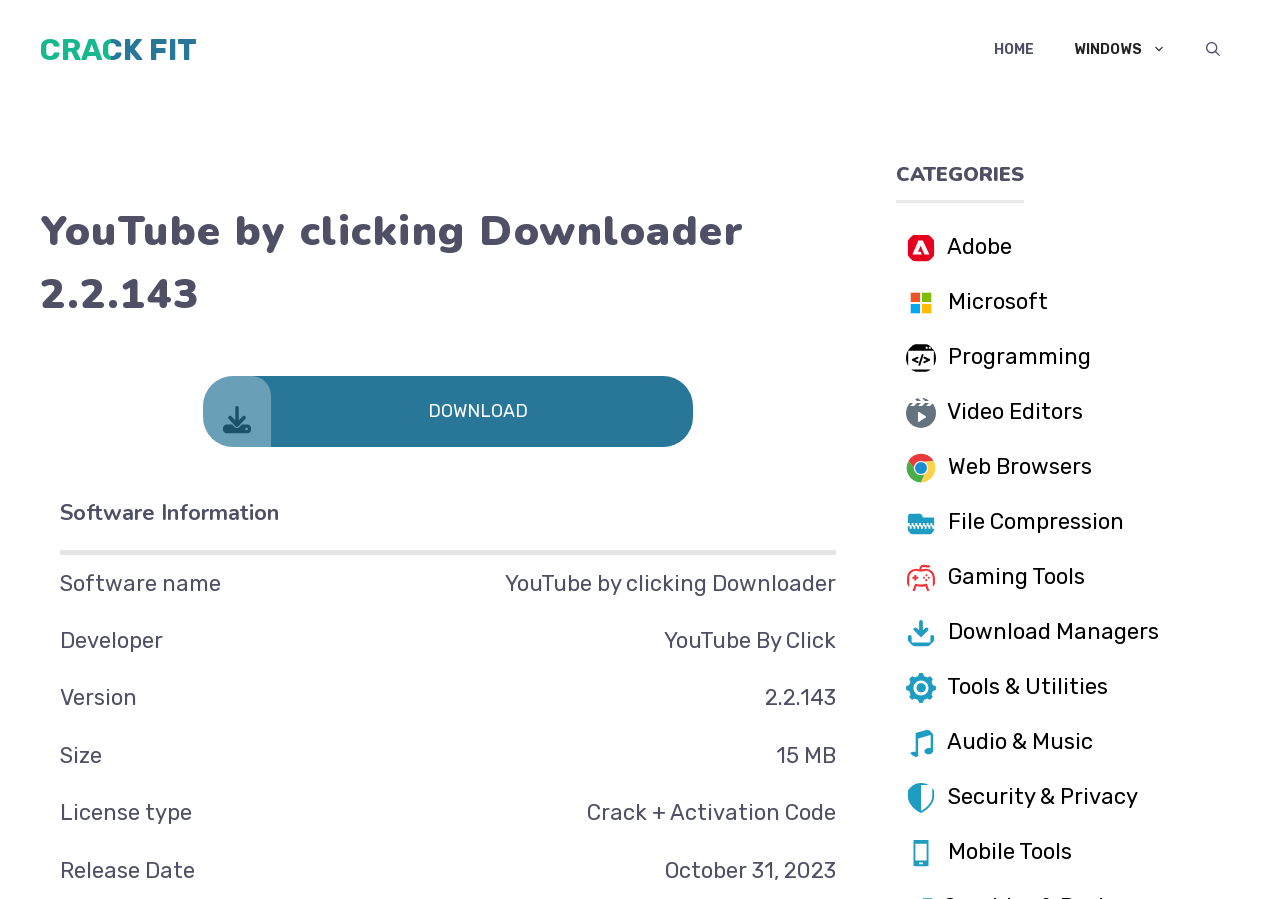How many categories are listed? Based on the image, give a response in one word or a short phrase.

13